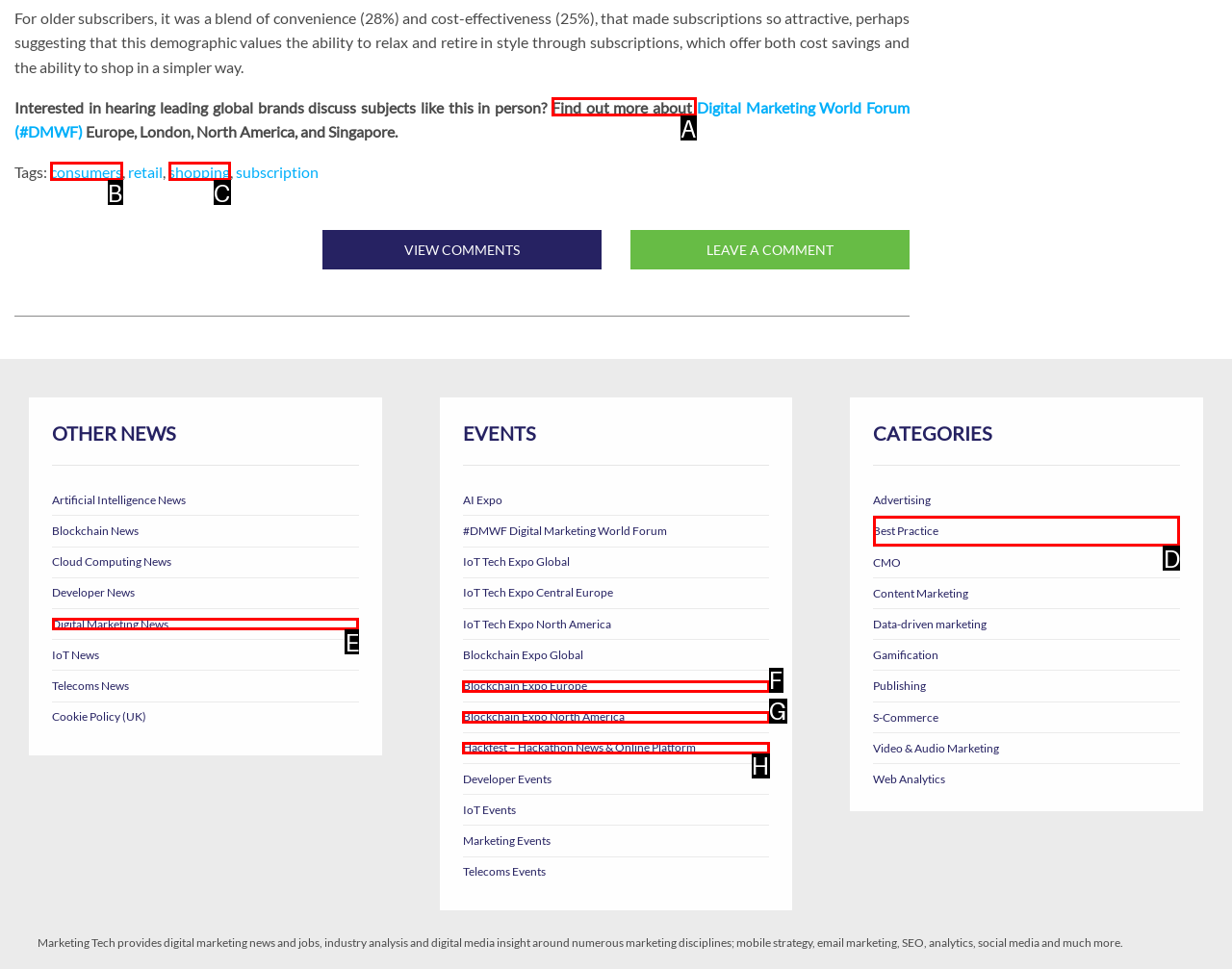Choose the UI element you need to click to carry out the task: Click the 'Search' button.
Respond with the corresponding option's letter.

None